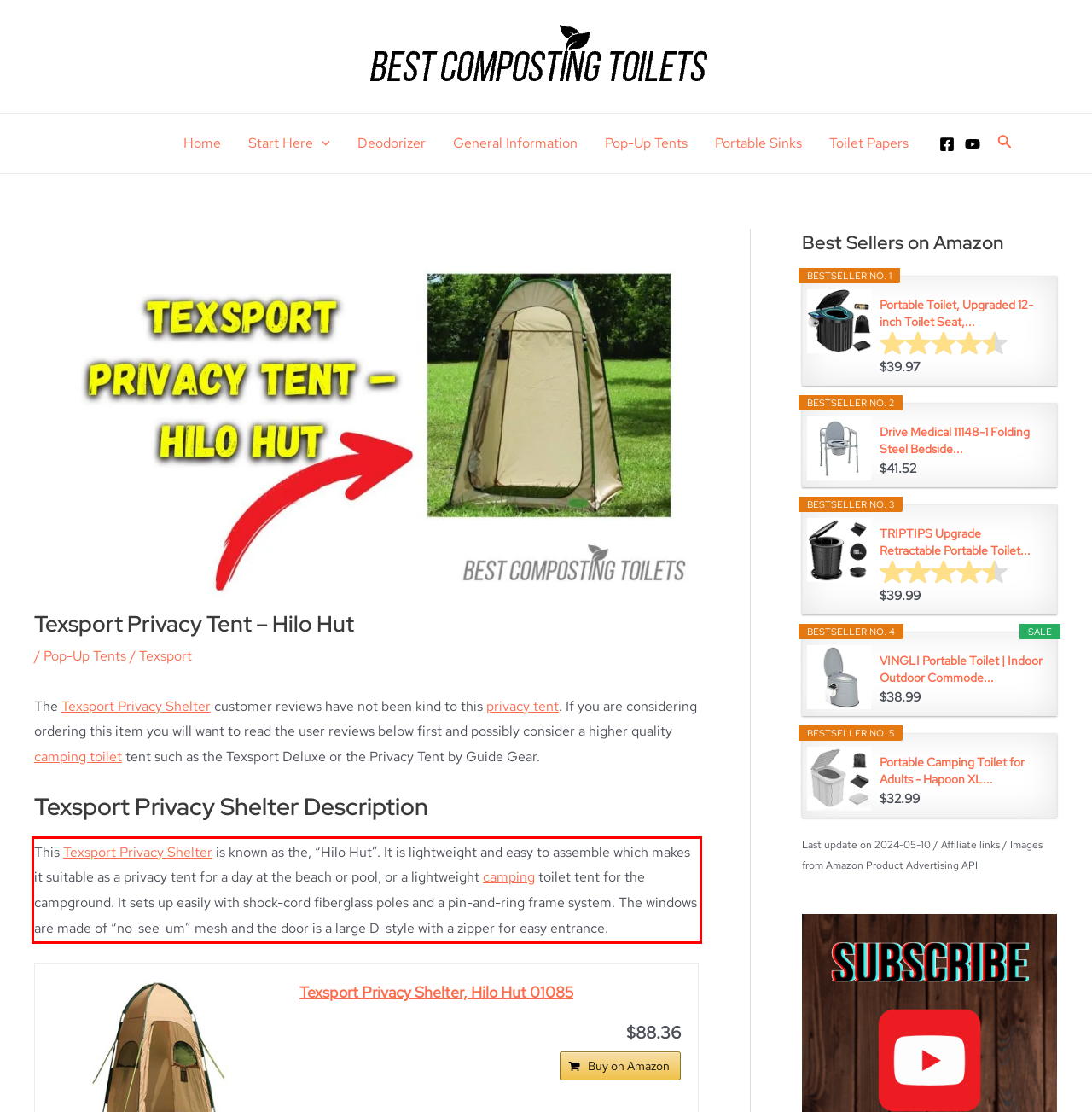You are given a webpage screenshot with a red bounding box around a UI element. Extract and generate the text inside this red bounding box.

This Texsport Privacy Shelter is known as the, “Hilo Hut”. It is lightweight and easy to assemble which makes it suitable as a privacy tent for a day at the beach or pool, or a lightweight camping toilet tent for the campground. It sets up easily with shock-cord fiberglass poles and a pin-and-ring frame system. The windows are made of “no-see-um” mesh and the door is a large D-style with a zipper for easy entrance.